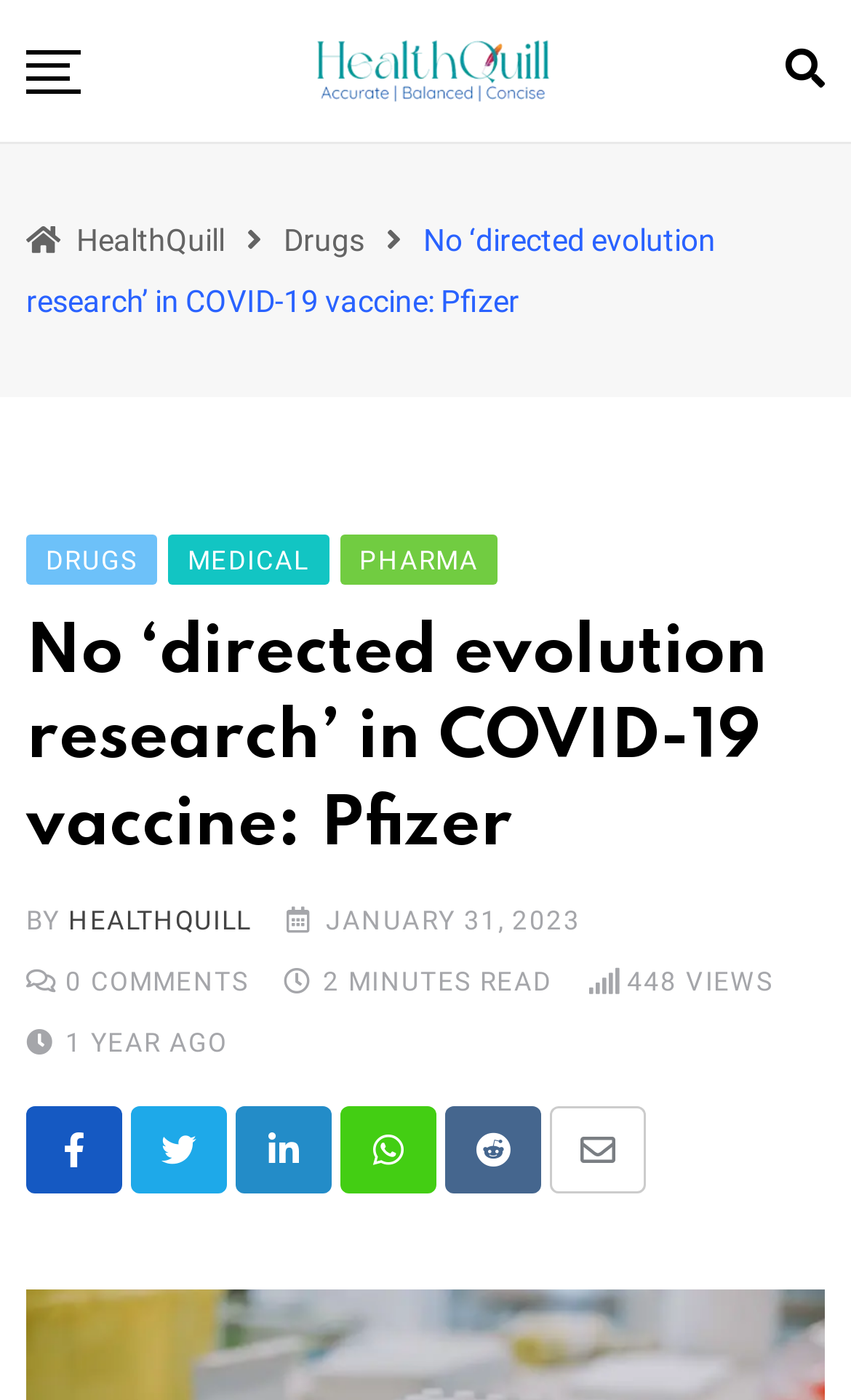Give a short answer using one word or phrase for the question:
What is the date of publication of the article?

January 31, 2023